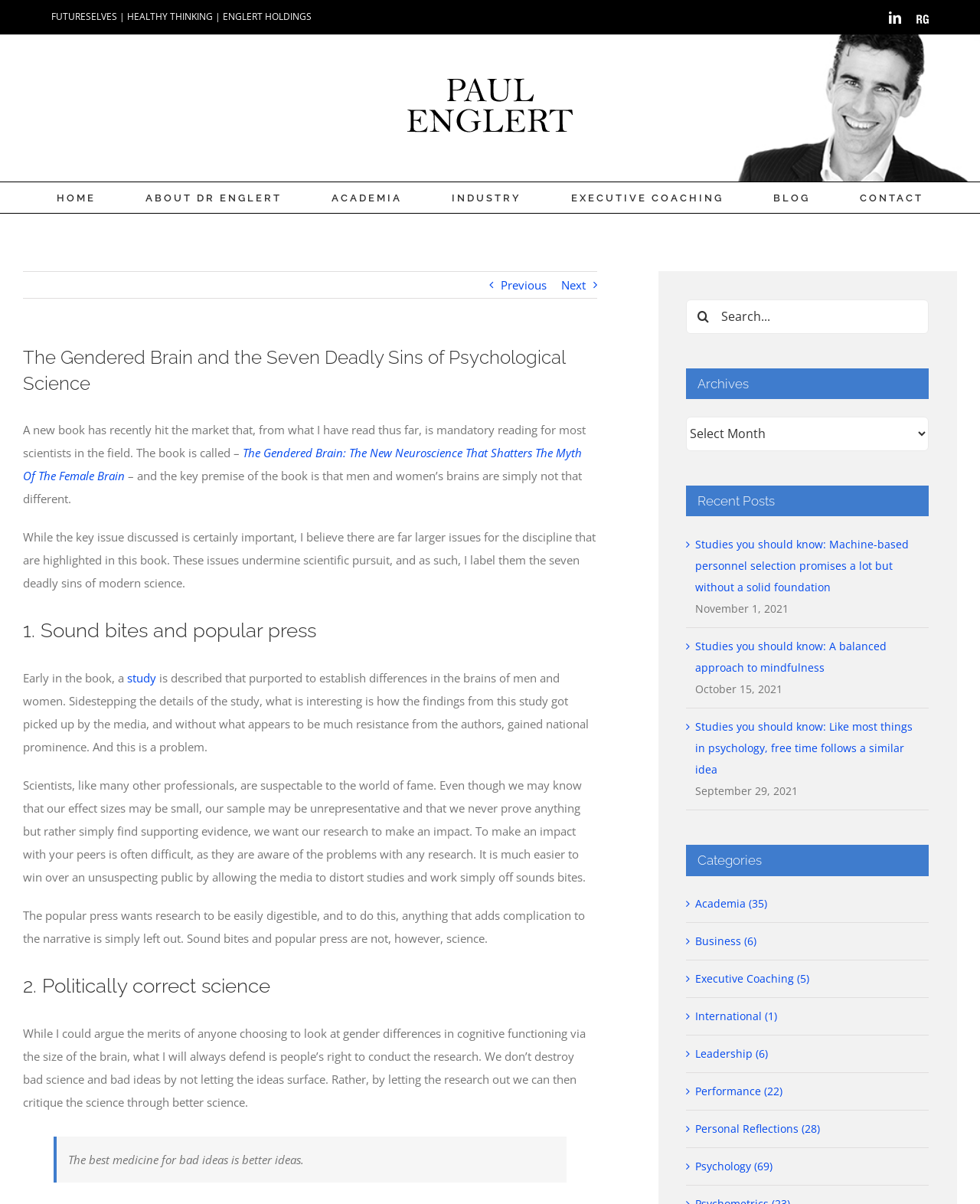Determine the bounding box coordinates of the section to be clicked to follow the instruction: "Scroll to the top of the page". The coordinates should be given as four float numbers between 0 and 1, formatted as [left, top, right, bottom].

[0.904, 0.792, 0.941, 0.814]